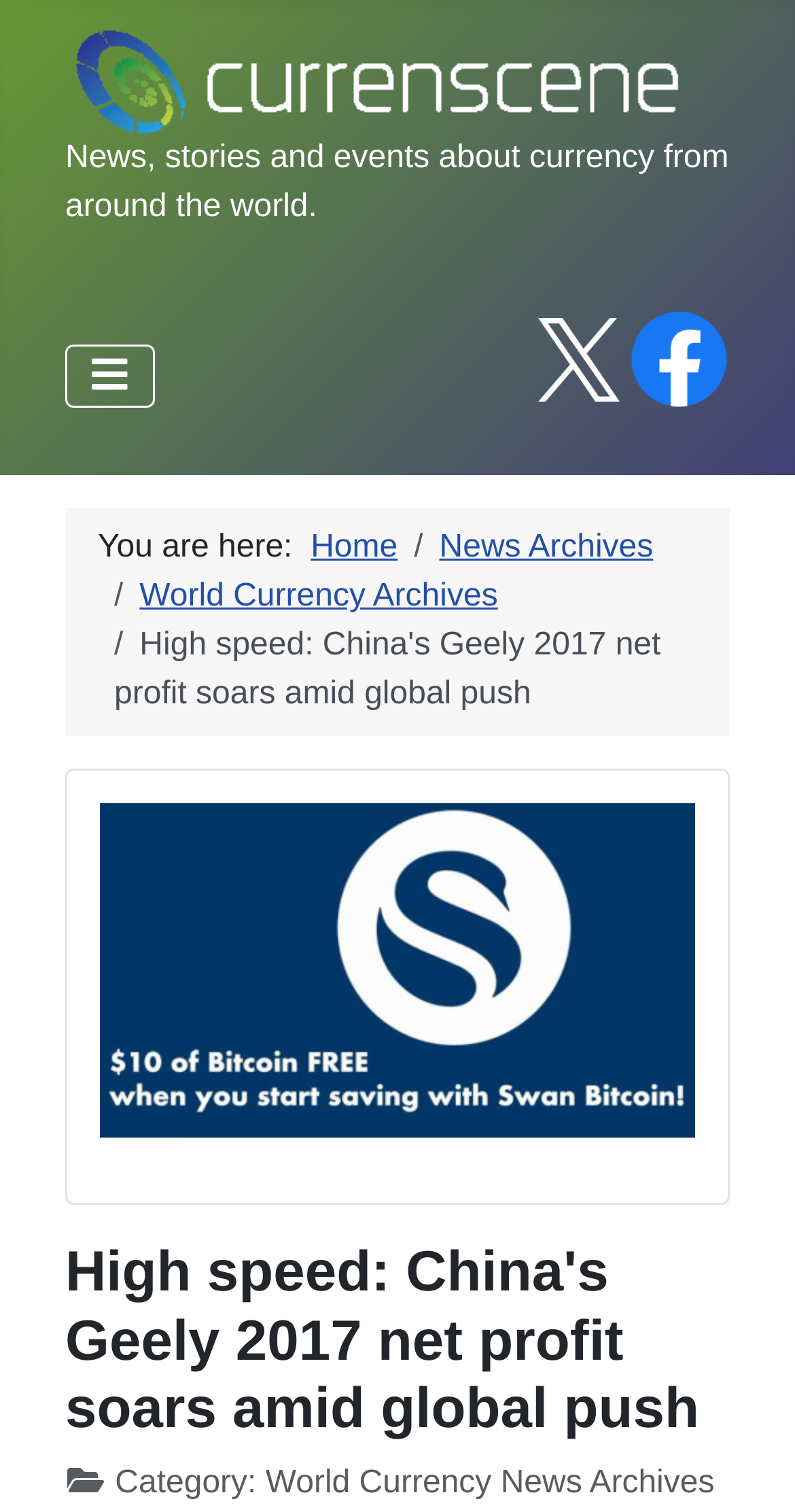Provide the bounding box coordinates of the HTML element described as: "News Archives". The bounding box coordinates should be four float numbers between 0 and 1, i.e., [left, top, right, bottom].

[0.553, 0.351, 0.822, 0.374]